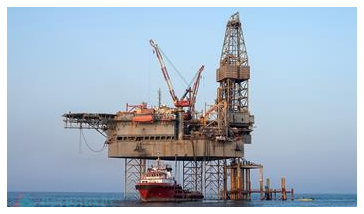Illustrate the scene in the image with a detailed description.

The image depicts an offshore oil drilling platform, prominently featured against a clear blue sky. The structure is equipped with various cranes and drilling apparatuses, indicating its capability for gas extraction. A support vessel is anchored nearby, suggesting active operations in progress. This scene emphasizes the technological advancements in the energy sector, particularly in relation to natural gas extraction, such as developments relevant to the South Pars Gas Field. The platform's intricate design and robust infrastructure are essential for petroleum engineering and exploration efforts, highlighting the strategic importance of domestic production capabilities as emphasized by industry leaders.